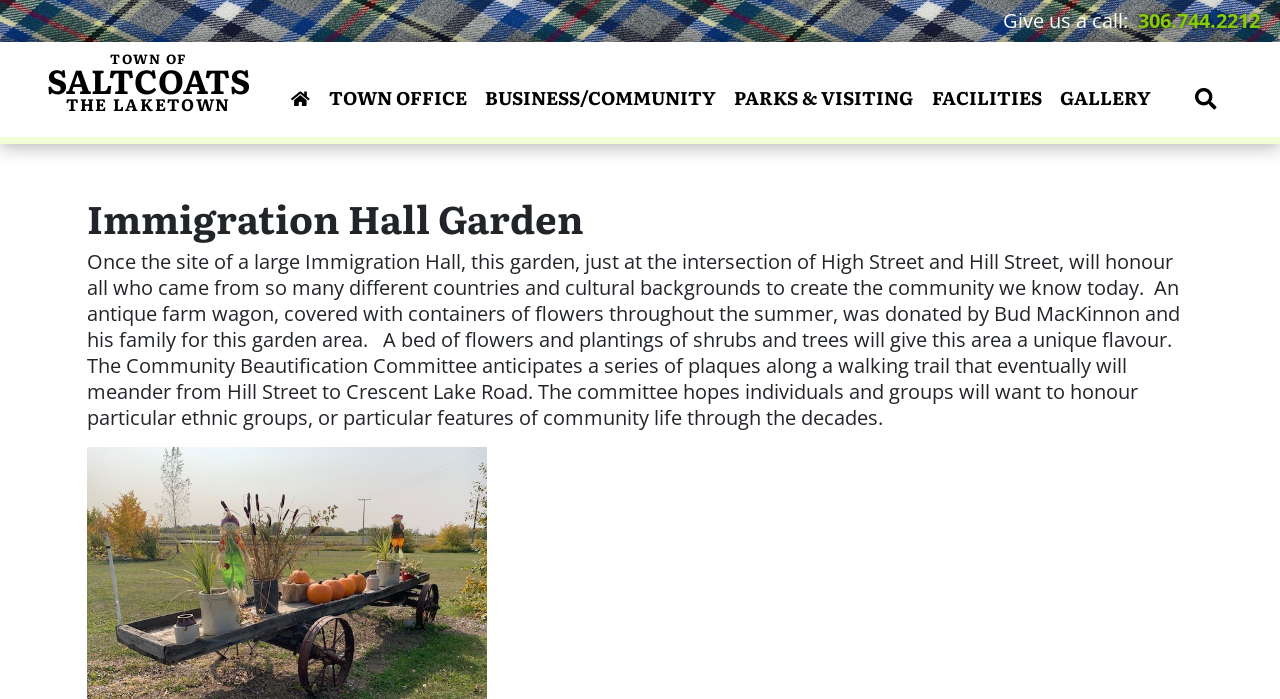Please extract the title of the webpage.

TOWN OF
SALTCOATS
THE LAKETOWN